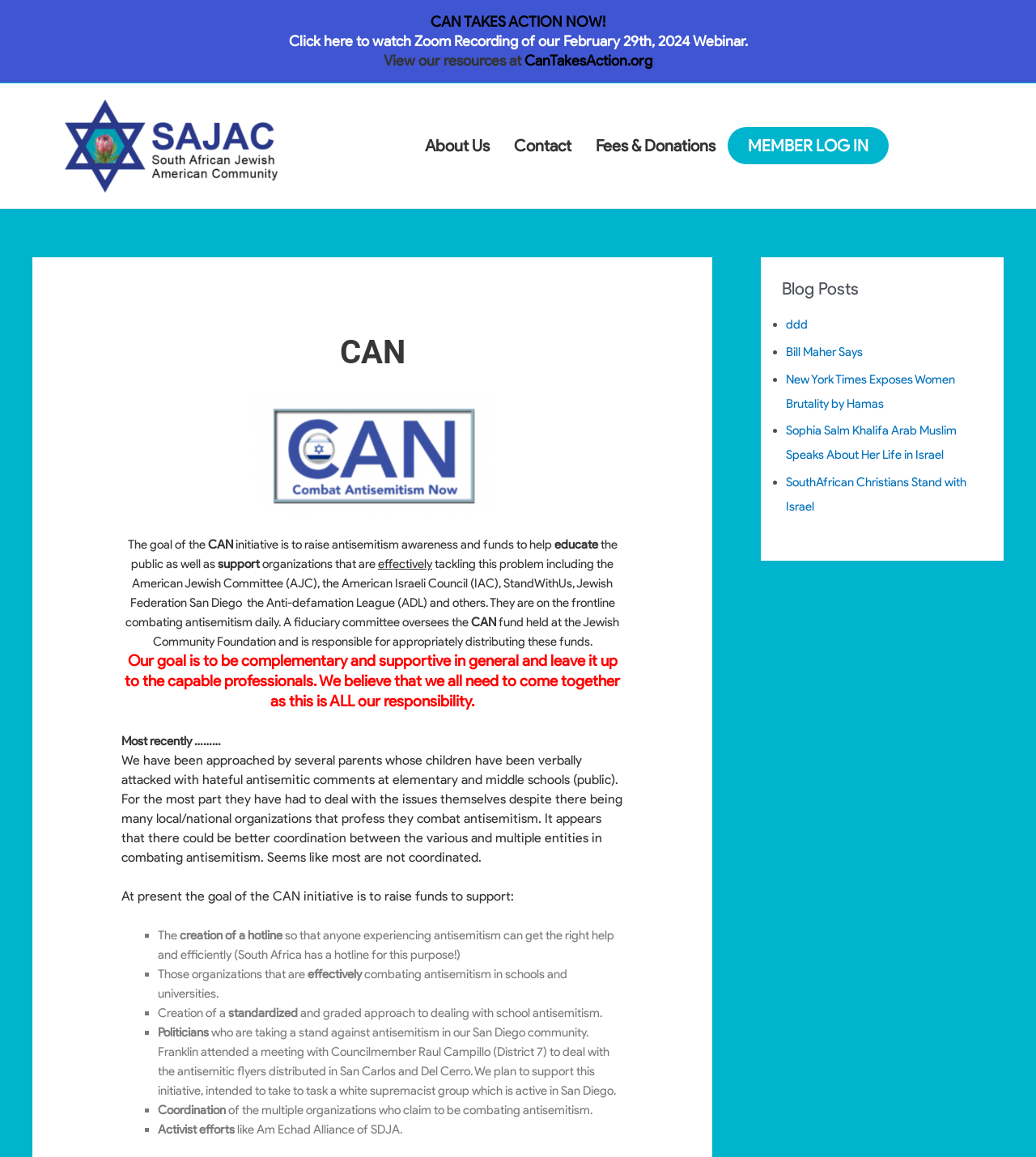Indicate the bounding box coordinates of the element that needs to be clicked to satisfy the following instruction: "Click the 'About Us' link". The coordinates should be four float numbers between 0 and 1, i.e., [left, top, right, bottom].

[0.398, 0.114, 0.484, 0.138]